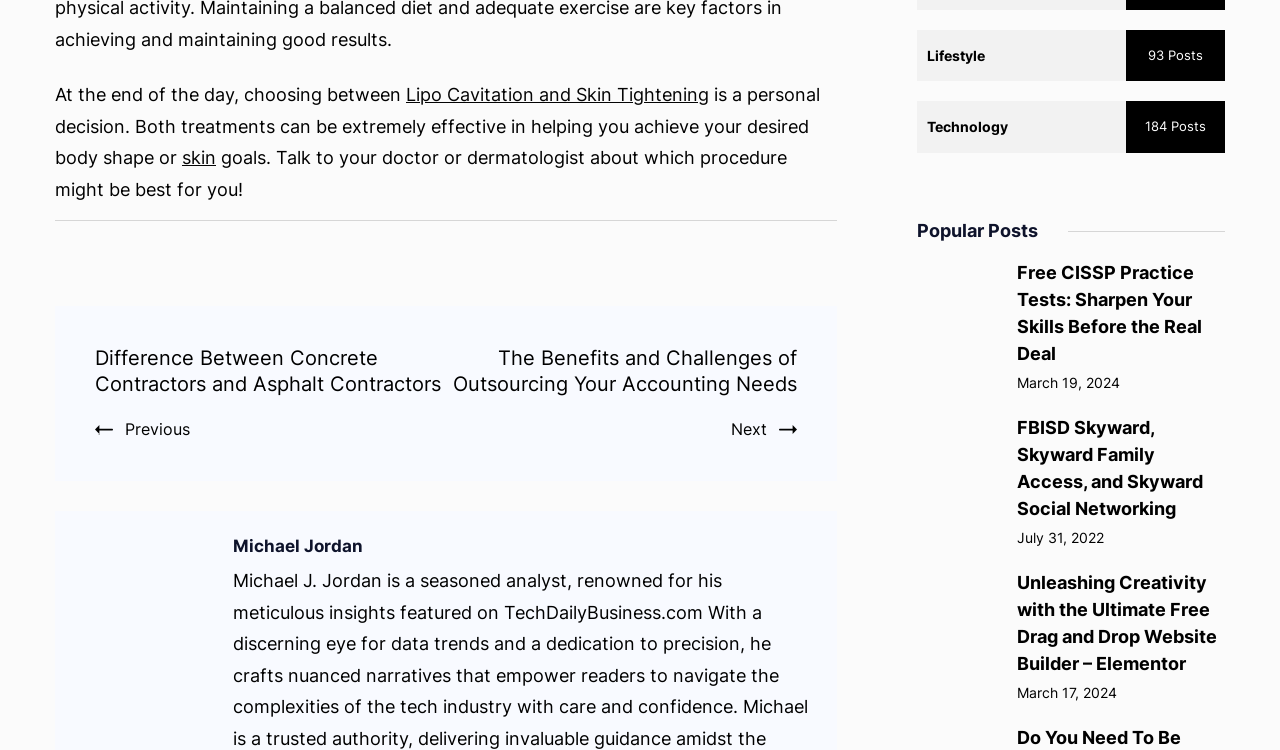Please provide a brief answer to the following inquiry using a single word or phrase:
What is the purpose of Lipo Cavitation?

reduce fat